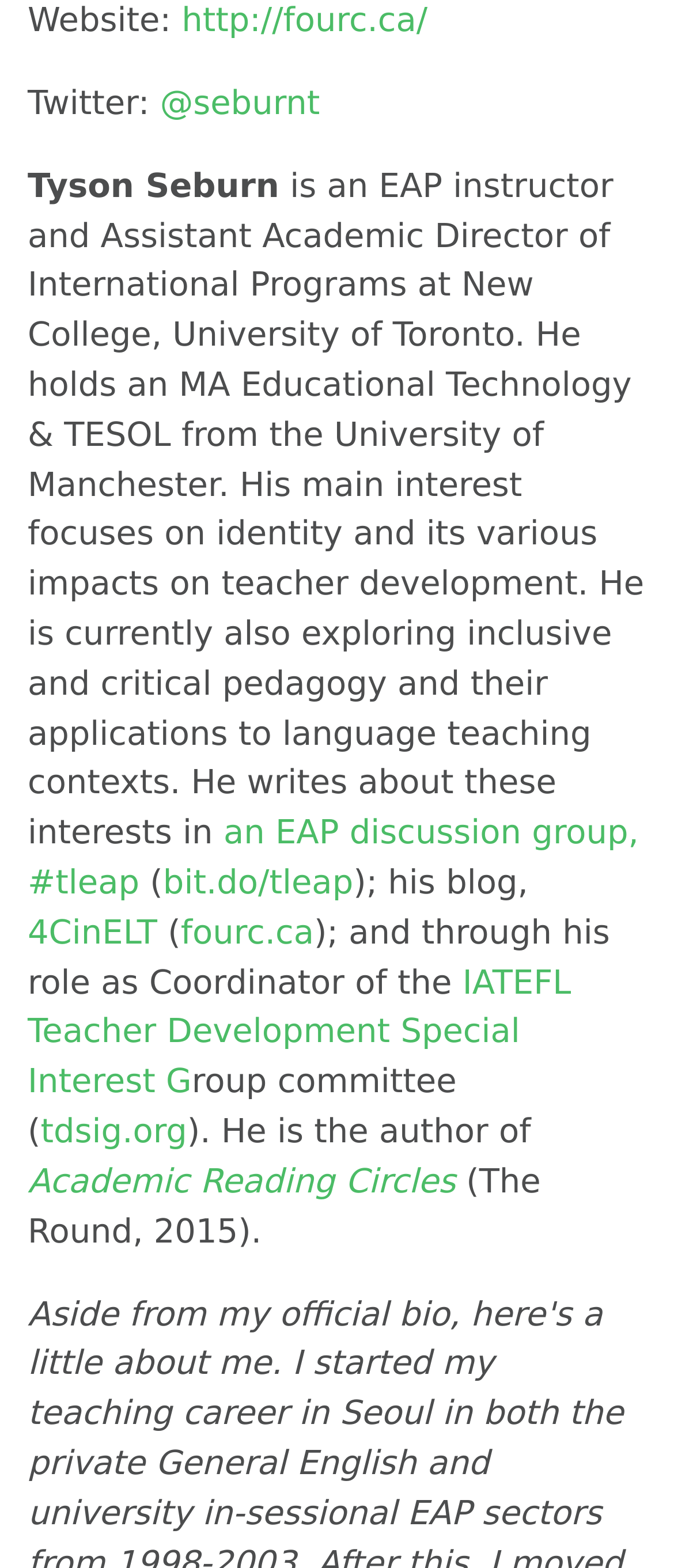For the given element description Bandcamp, determine the bounding box coordinates of the UI element. The coordinates should follow the format (top-left x, top-left y, bottom-right x, bottom-right y) and be within the range of 0 to 1.

None